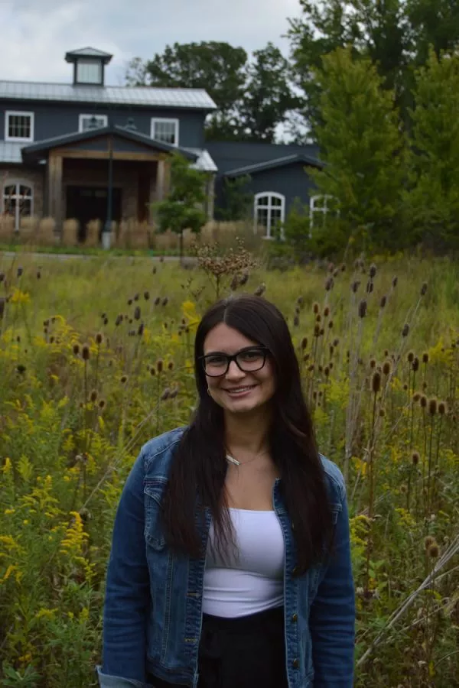Give a thorough and detailed caption for the image.

The image features Danielle Greear, the Venue Coordinator at The Estate at New Albany. She stands in a picturesque outdoor setting, surrounded by lush greenery and wildflowers, with a charming building in the background. Danielle has long, dark hair and wears stylish glasses, presenting a warm and approachable demeanor. Her outfit consists of a fitted white top complemented by a denim jacket, showcasing a casual yet professional look. The vibrant natural landscape enhances her cheerful expression, reflecting her passion for creating memorable experiences in the wedding industry. This serene backdrop and her engaging smile encapsulate her commitment to making dreams come true for couples at The Estate at New Albany.